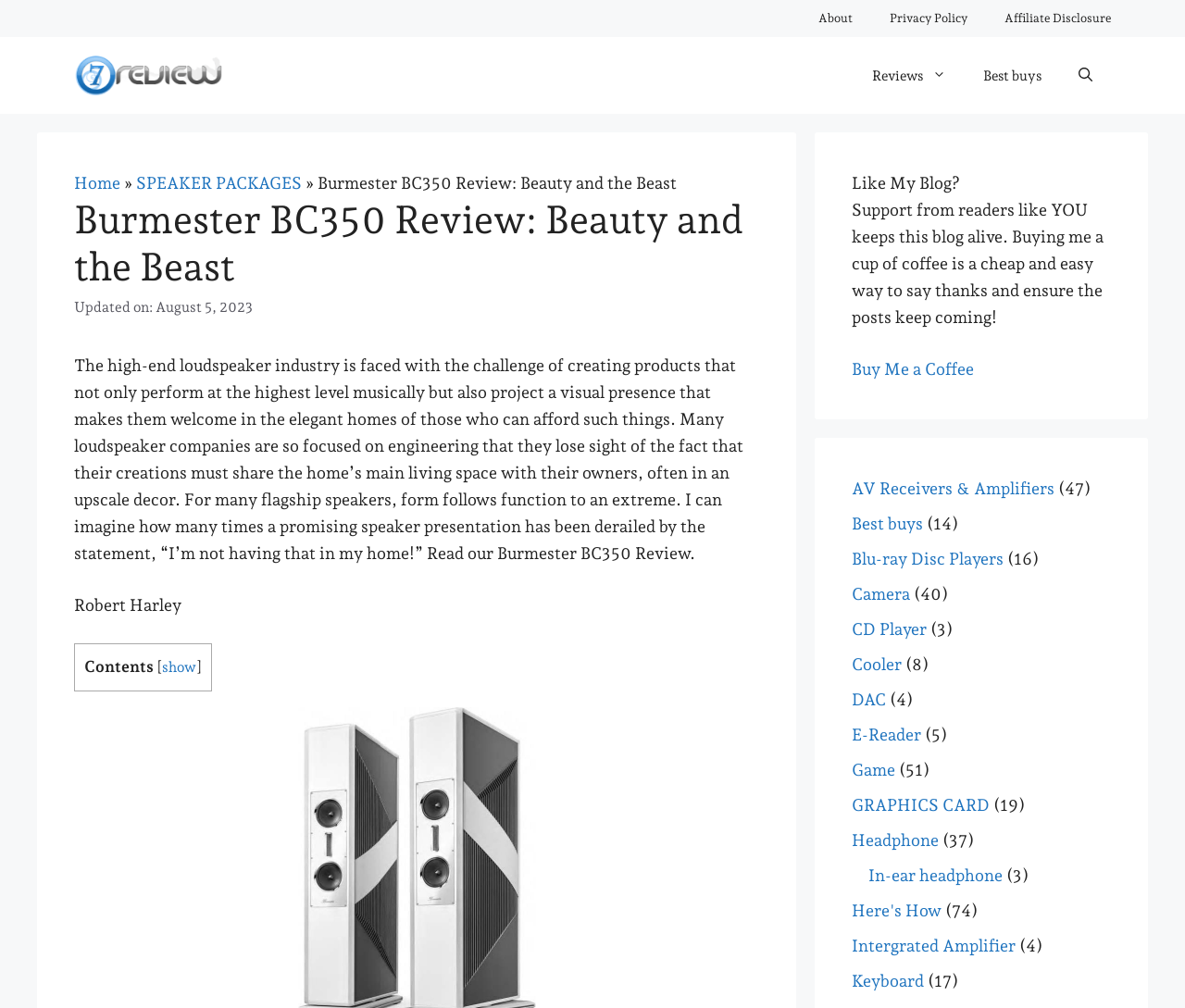Identify and provide the main heading of the webpage.

Burmester BC350 Review: Beauty and the Beast